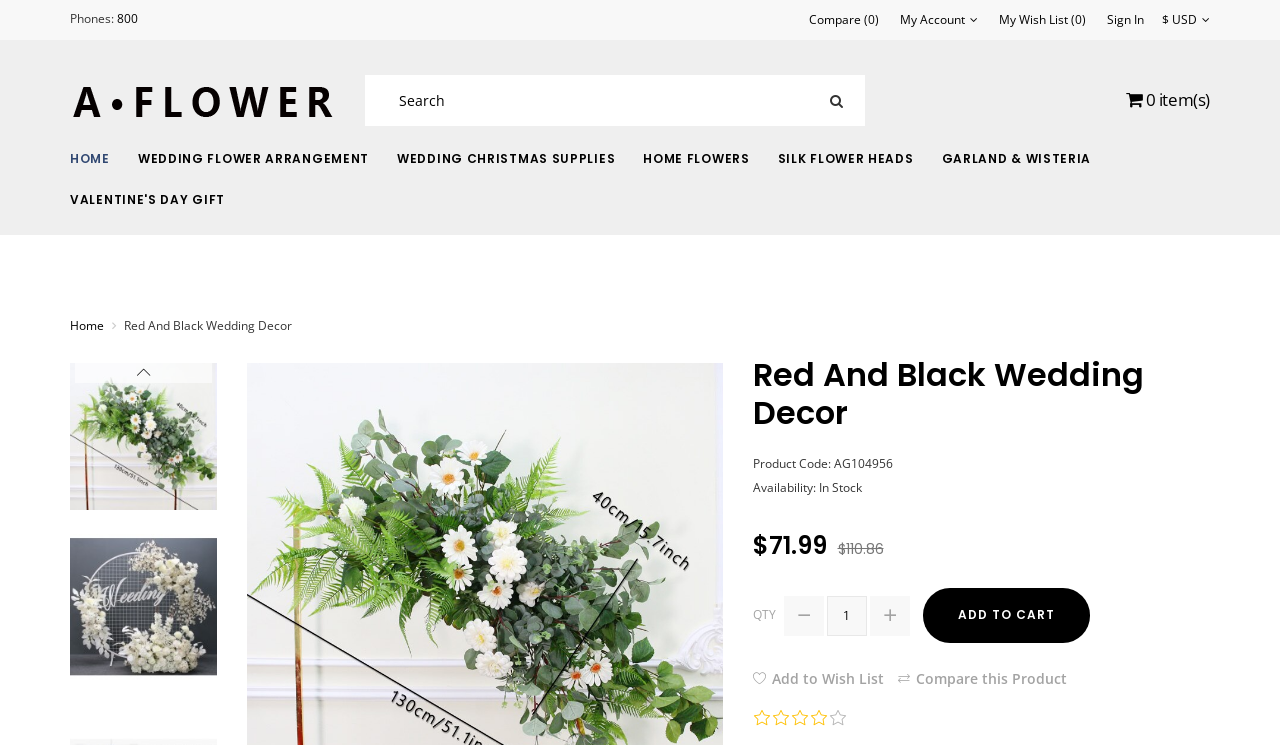Please identify the bounding box coordinates of the region to click in order to complete the given instruction: "Sign in to your account". The coordinates should be four float numbers between 0 and 1, i.e., [left, top, right, bottom].

[0.865, 0.017, 0.894, 0.036]